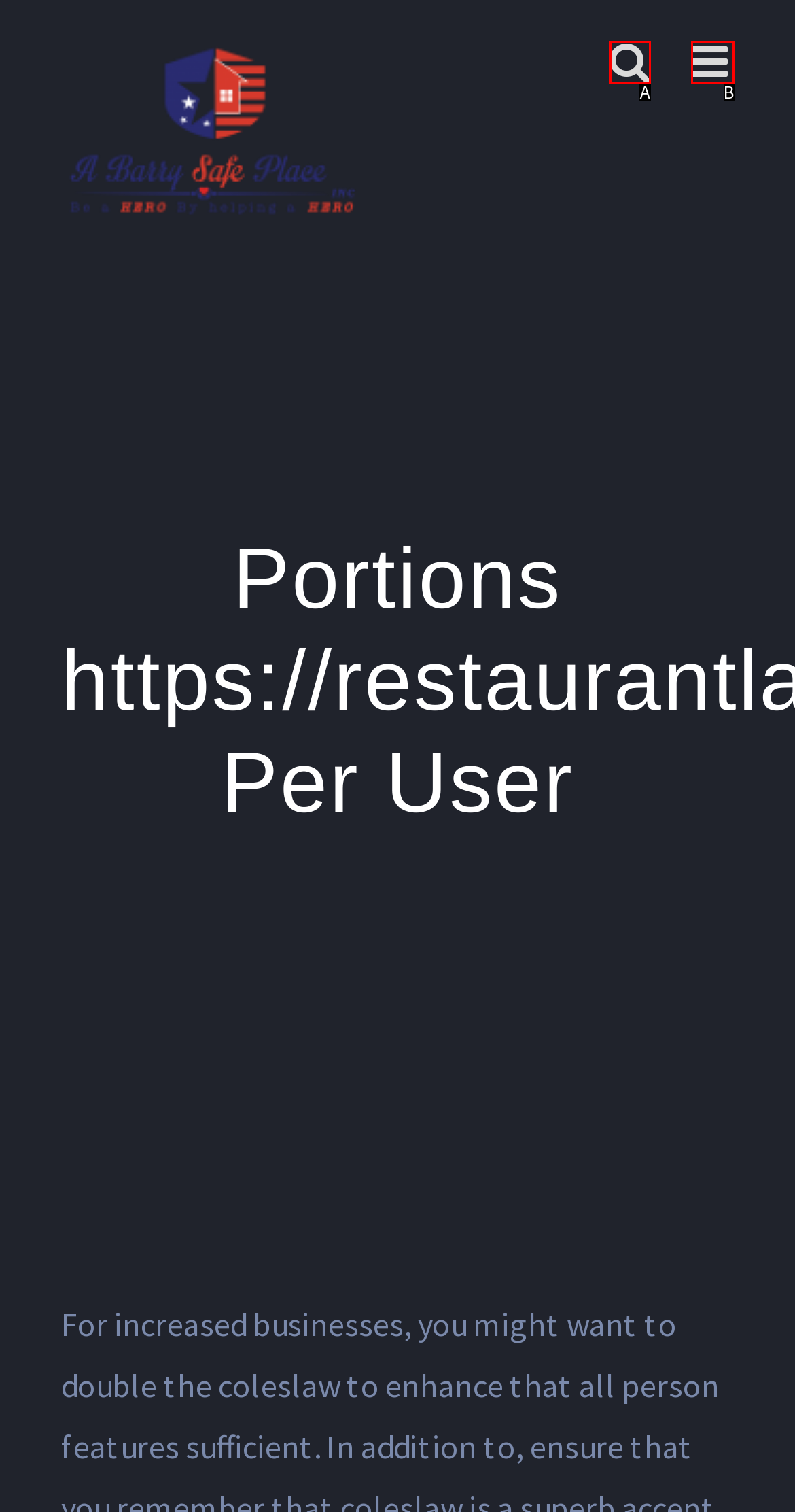Determine which option matches the element description: aria-label="Toggle mobile menu"
Answer using the letter of the correct option.

B